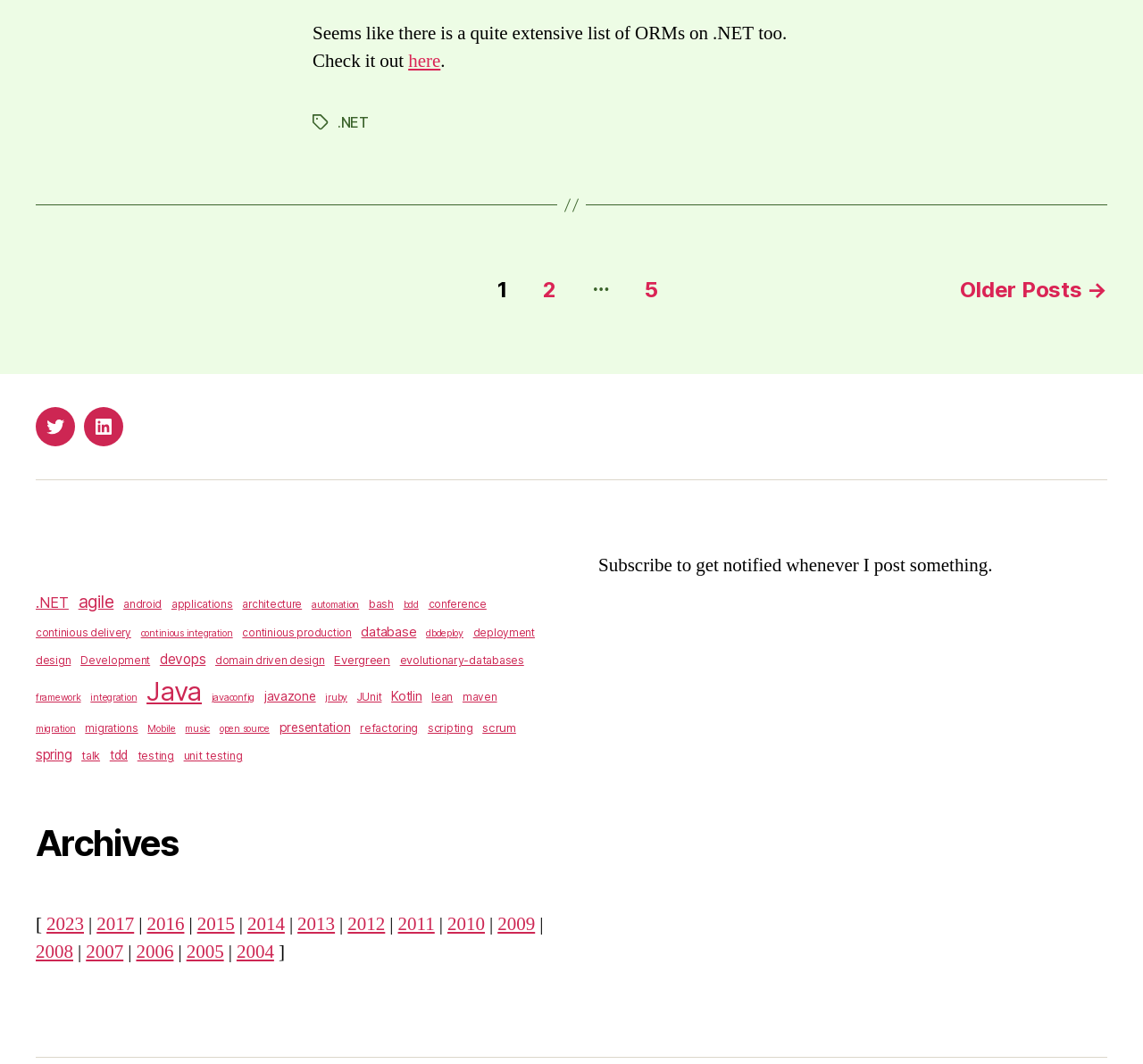What is the category with the most items in the tag list?
Kindly give a detailed and elaborate answer to the question.

I scanned the list of tags and found that 'Java' has the most items, with 422 items.